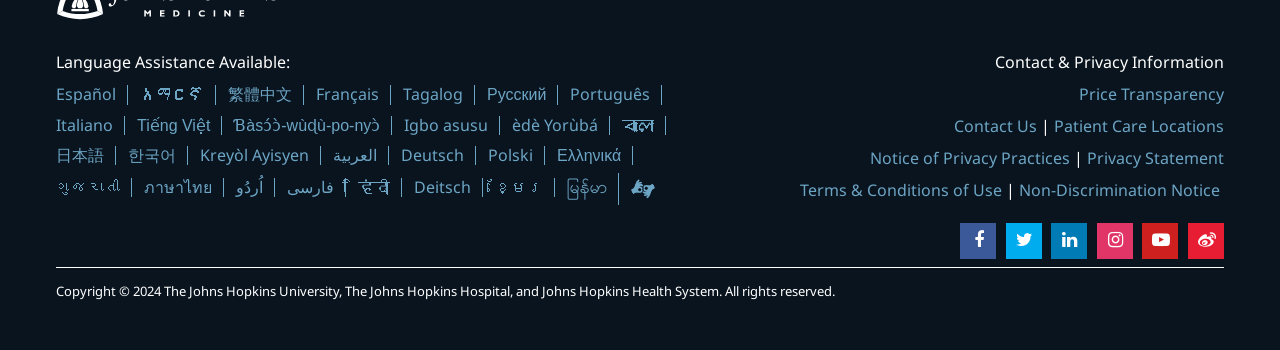What languages are available for language assistance?
Carefully examine the image and provide a detailed answer to the question.

The webpage provides language assistance in multiple languages, including Español, አማርኛ, 繁體中文, Français, Tagalog, Русский, Português, Italiano, Tiếng Việt, Ɓàsɔ́ɔ̀-wùɖù-po-nyɔ̀, Igbo asusu, èdè Yorùbá, বাংলা, 日本語, 한국어, Kreyòl Ayisyen, العربية, Deutsch, Polski, Ελληνικά, ગુજરાતી, ภาษาไทย, اُردُو, فارسی, हिंदी, Deitsch, ខ្មែរ, and Myanmar.